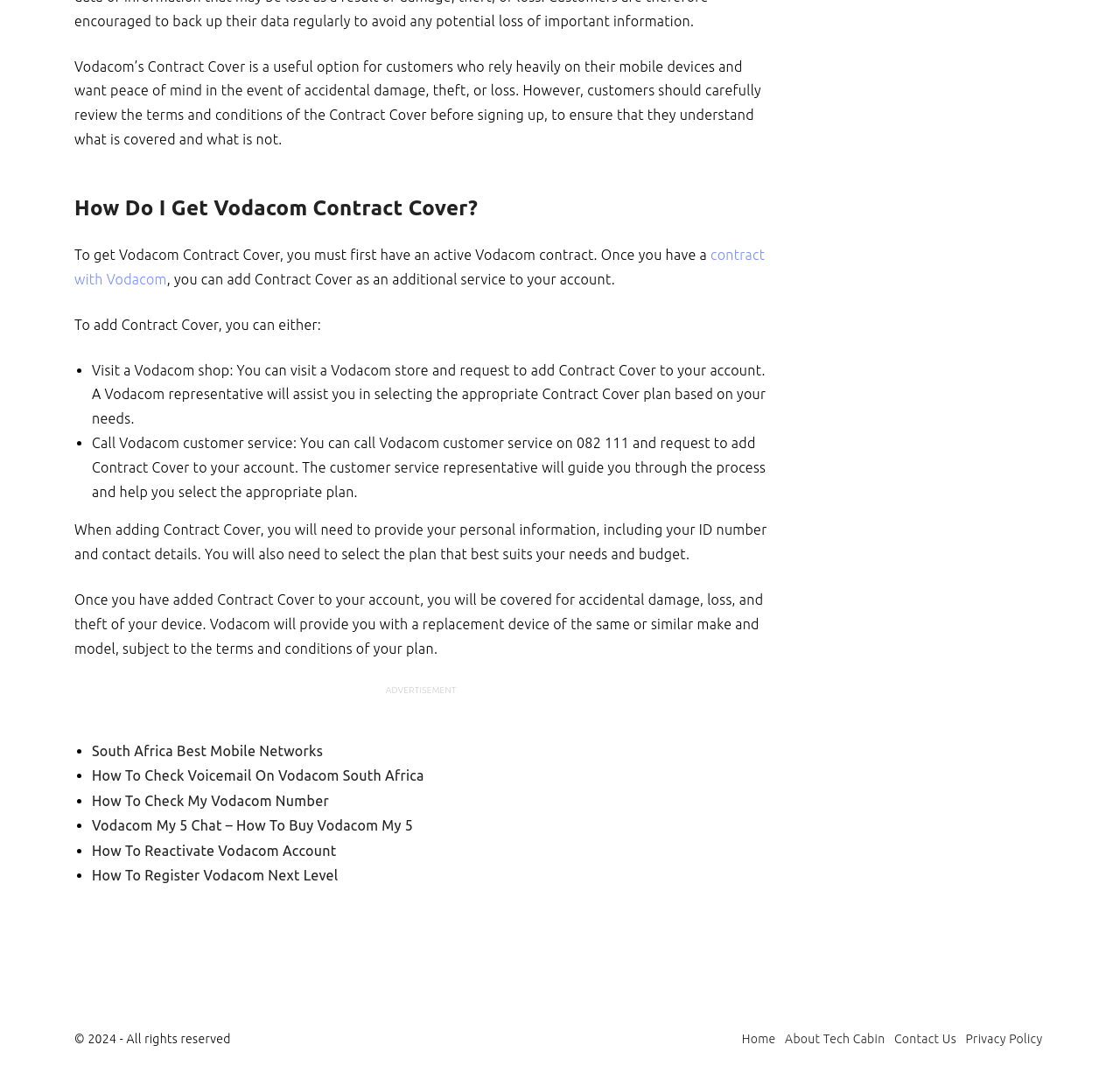Locate the bounding box coordinates of the clickable part needed for the task: "Visit 'Vodacom My 5 Chat – How To Buy Vodacom My 5'".

[0.082, 0.757, 0.369, 0.772]